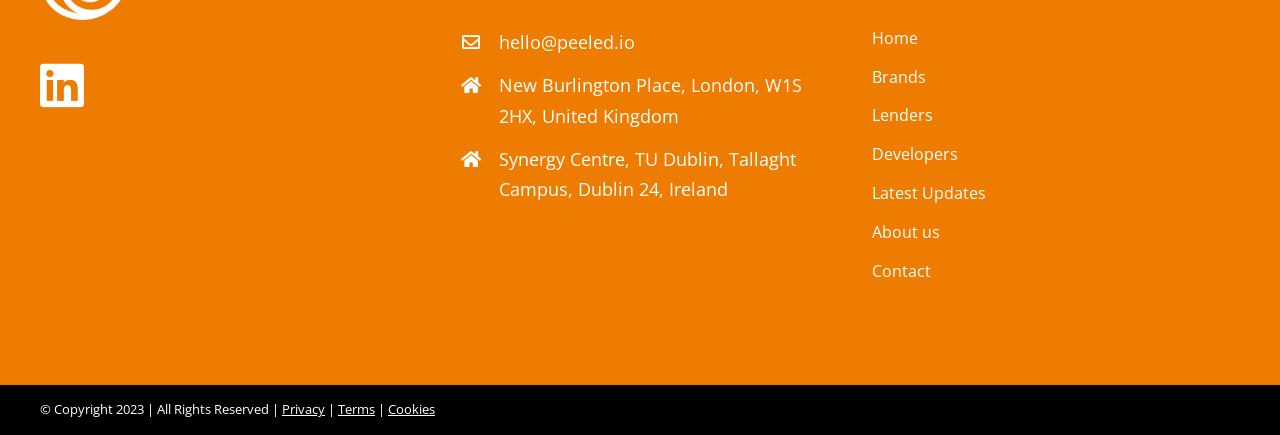Determine the bounding box coordinates of the clickable region to follow the instruction: "Go to Home page".

[0.681, 0.032, 0.969, 0.121]